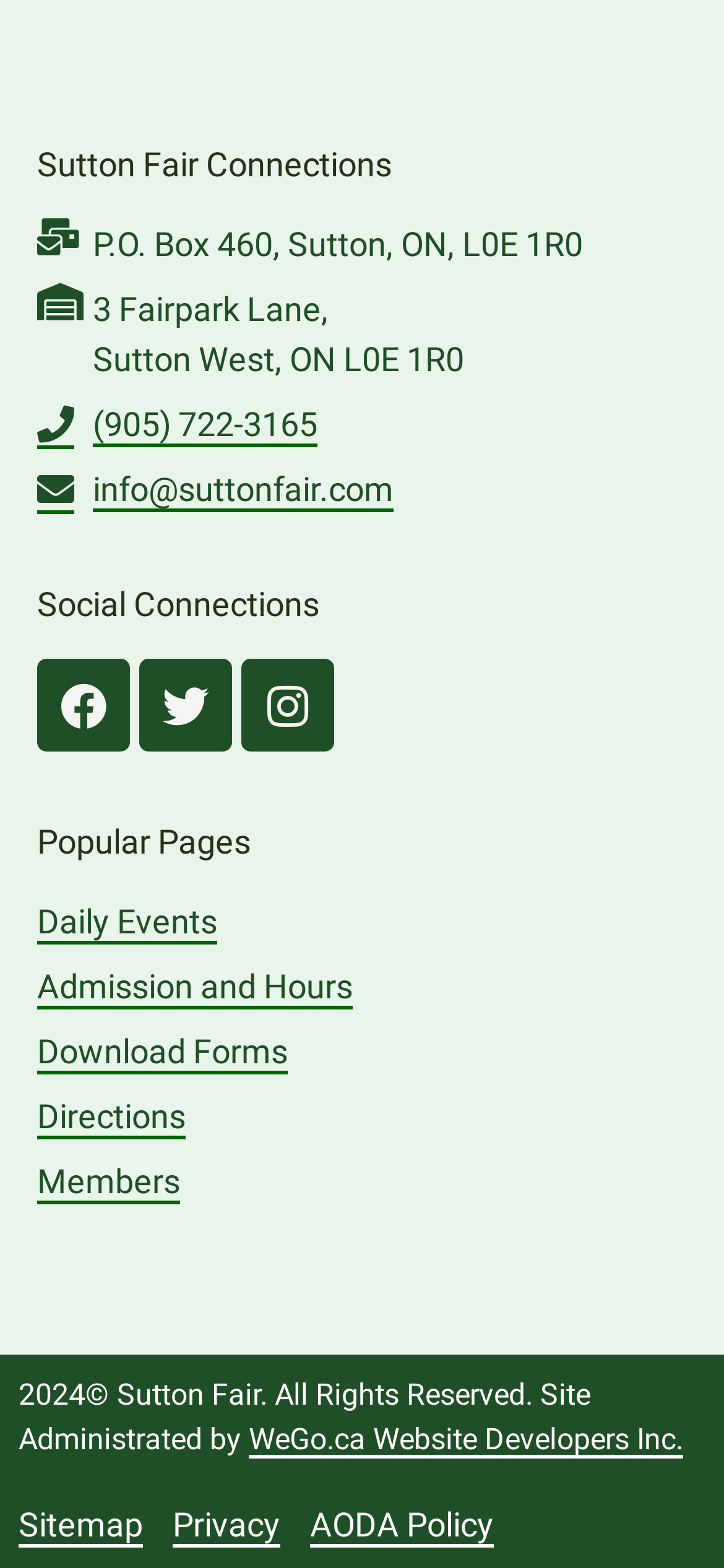How many social media platforms are linked on the webpage?
Based on the image content, provide your answer in one word or a short phrase.

3